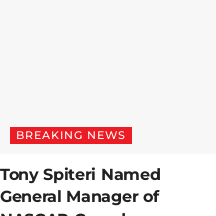What is the new role of Tony Spiteri?
Use the screenshot to answer the question with a single word or phrase.

General Manager of NASCAR Canada